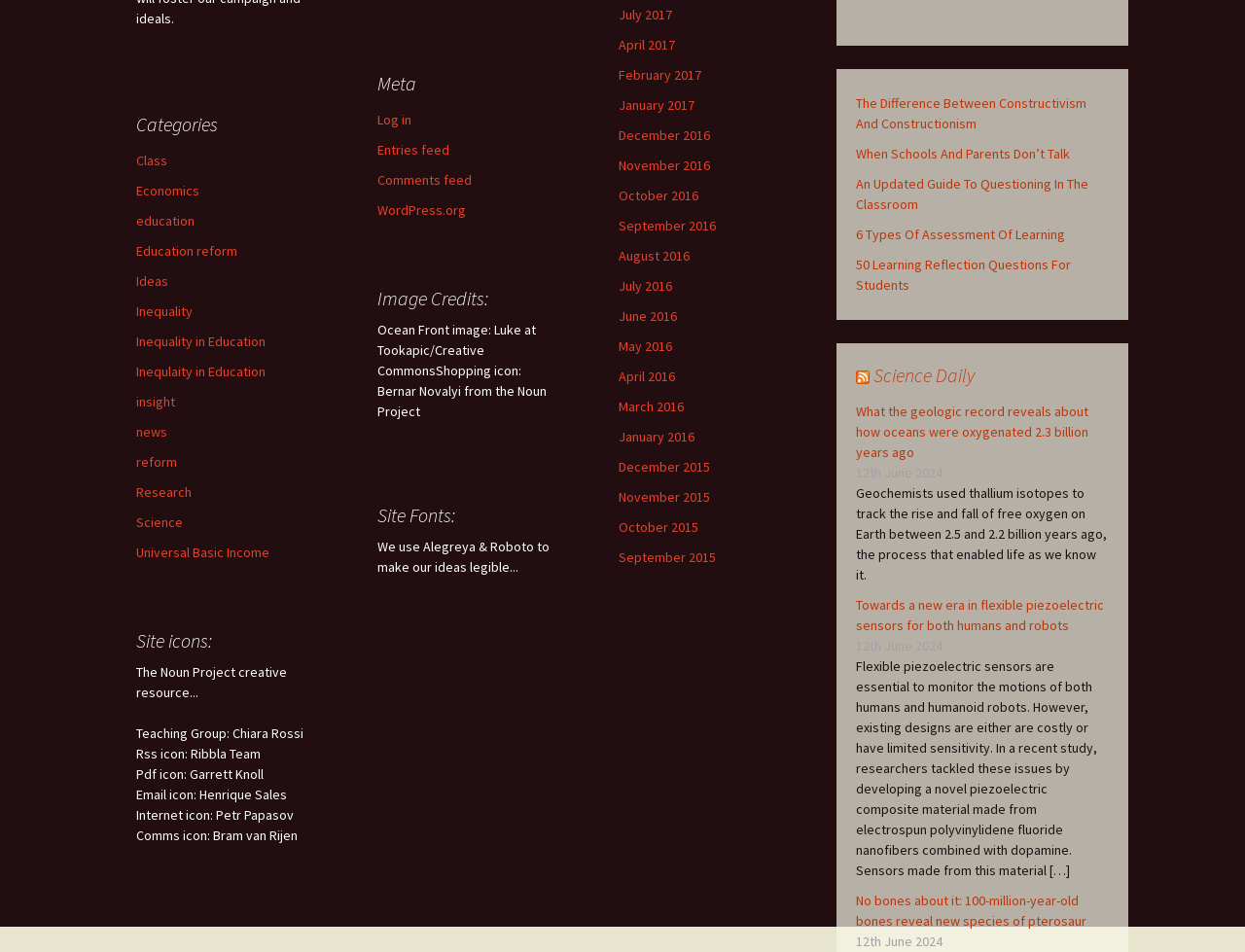Answer in one word or a short phrase: 
Who created the 'Ocean Front' image?

Luke at Tookapic/Creative Commons